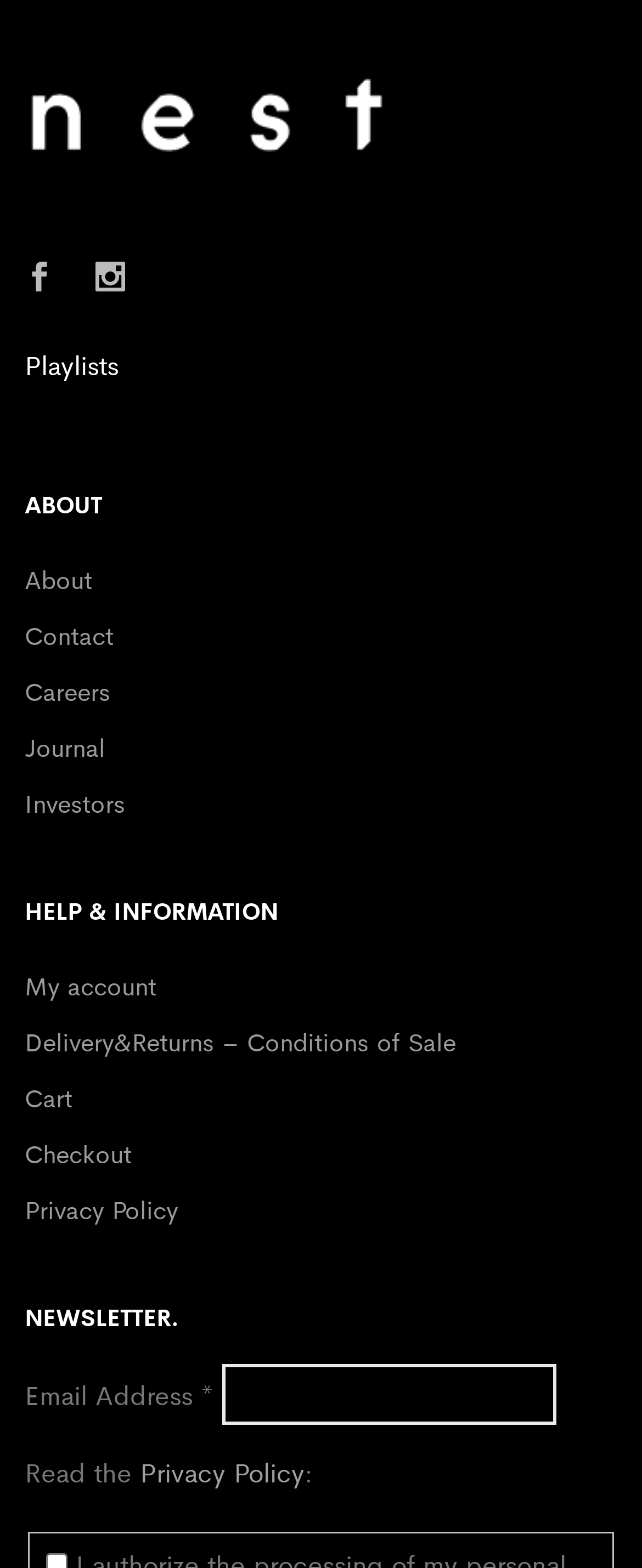Please examine the image and answer the question with a detailed explanation:
How many headings are there on the webpage?

I identified three headings on the webpage: 'ABOUT', 'HELP & INFORMATION', and 'NEWSLETTER.'. These headings are used to organize the content on the webpage.